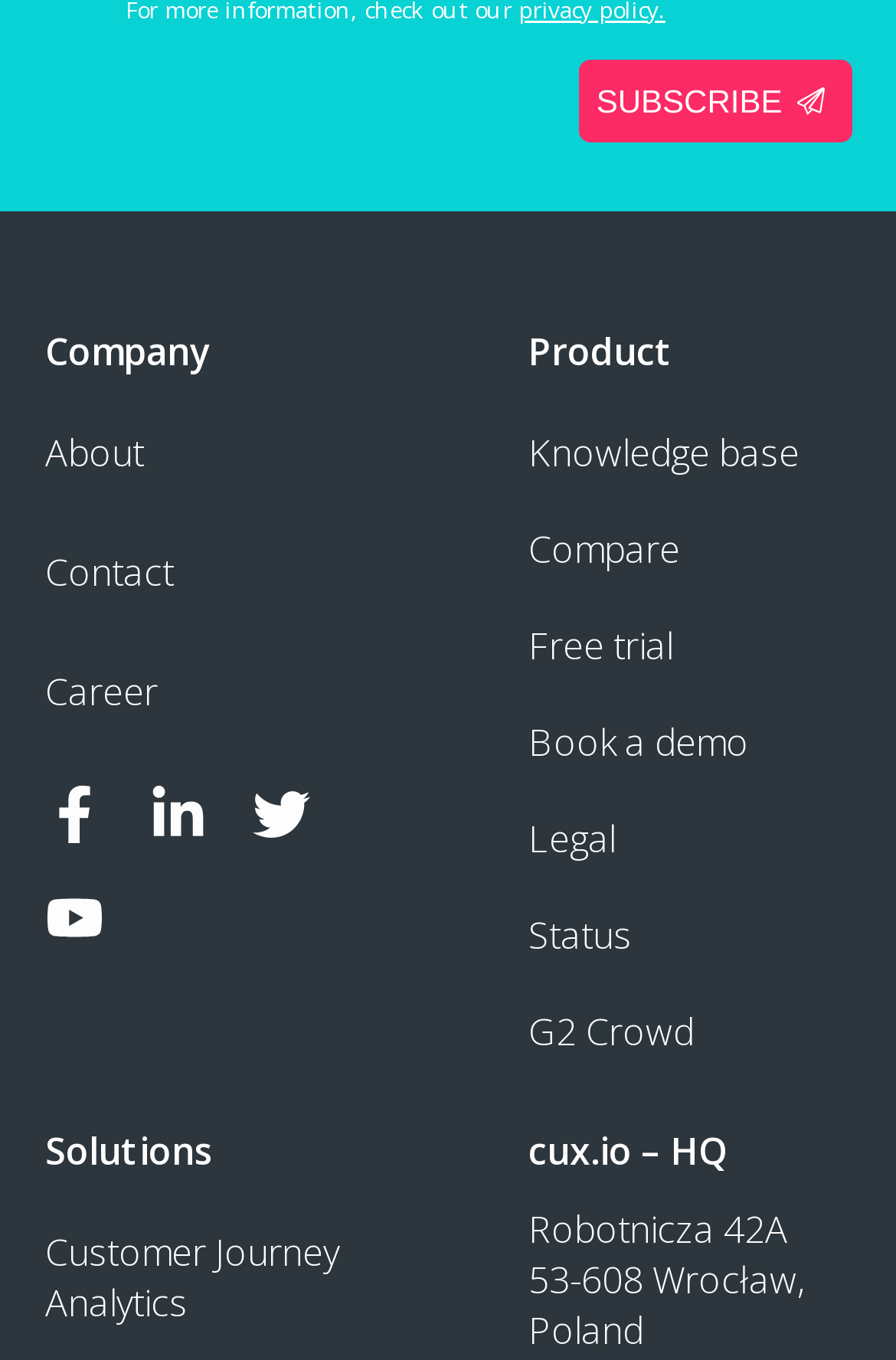Indicate the bounding box coordinates of the element that must be clicked to execute the instruction: "Subscribe to the newsletter". The coordinates should be given as four float numbers between 0 and 1, i.e., [left, top, right, bottom].

[0.645, 0.044, 0.95, 0.105]